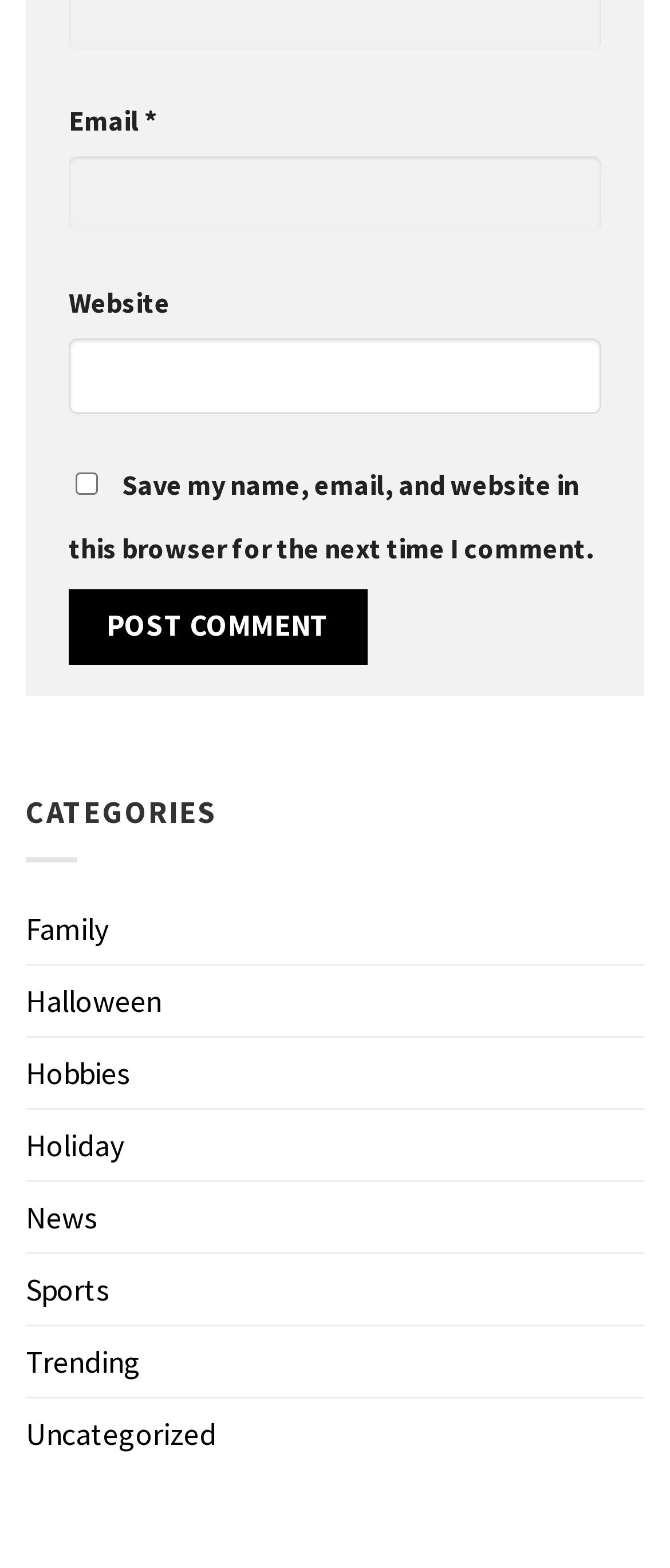Is the checkbox checked by default?
Answer the question in as much detail as possible.

The checkbox element has a 'checked' property set to 'false' which indicates that it is not checked by default.